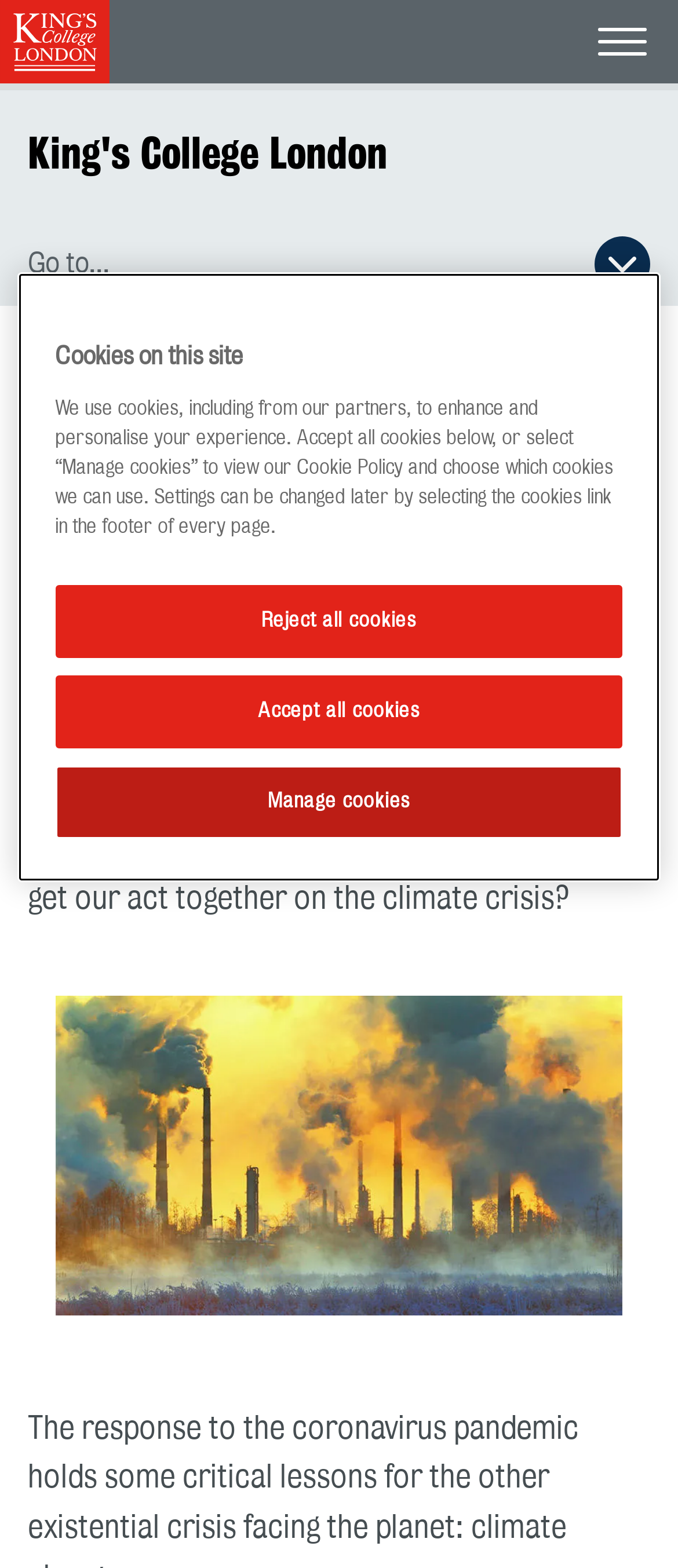What is the image on the webpage depicting?
Give a single word or phrase answer based on the content of the image.

Pollution